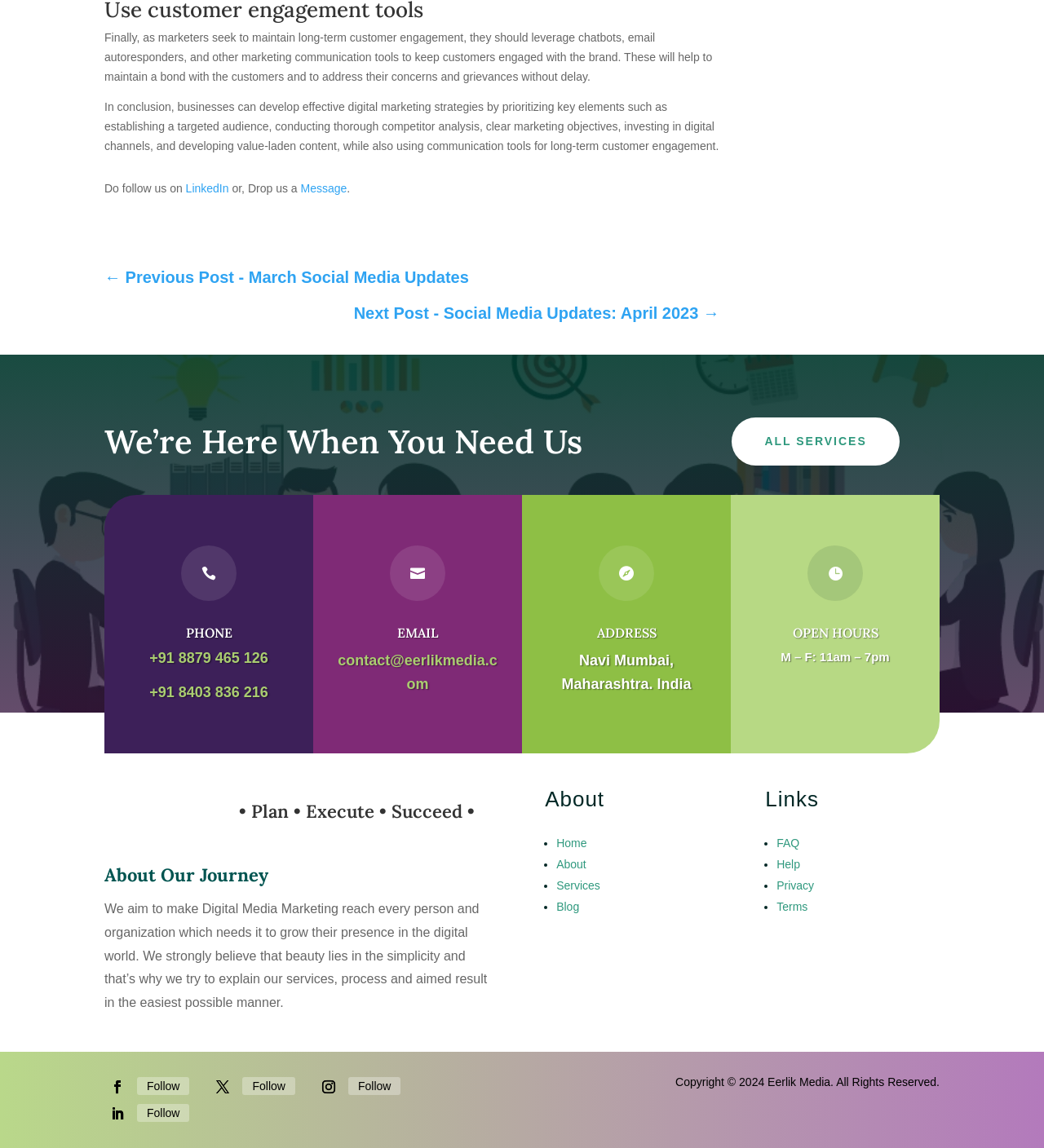What is the company's email address?
Please answer the question with as much detail as possible using the screenshot.

The email address can be found in the 'EMAIL' section, which is located below the 'We’re Here When You Need Us' heading. The email address is provided as a link, indicating that it can be clicked to send an email.